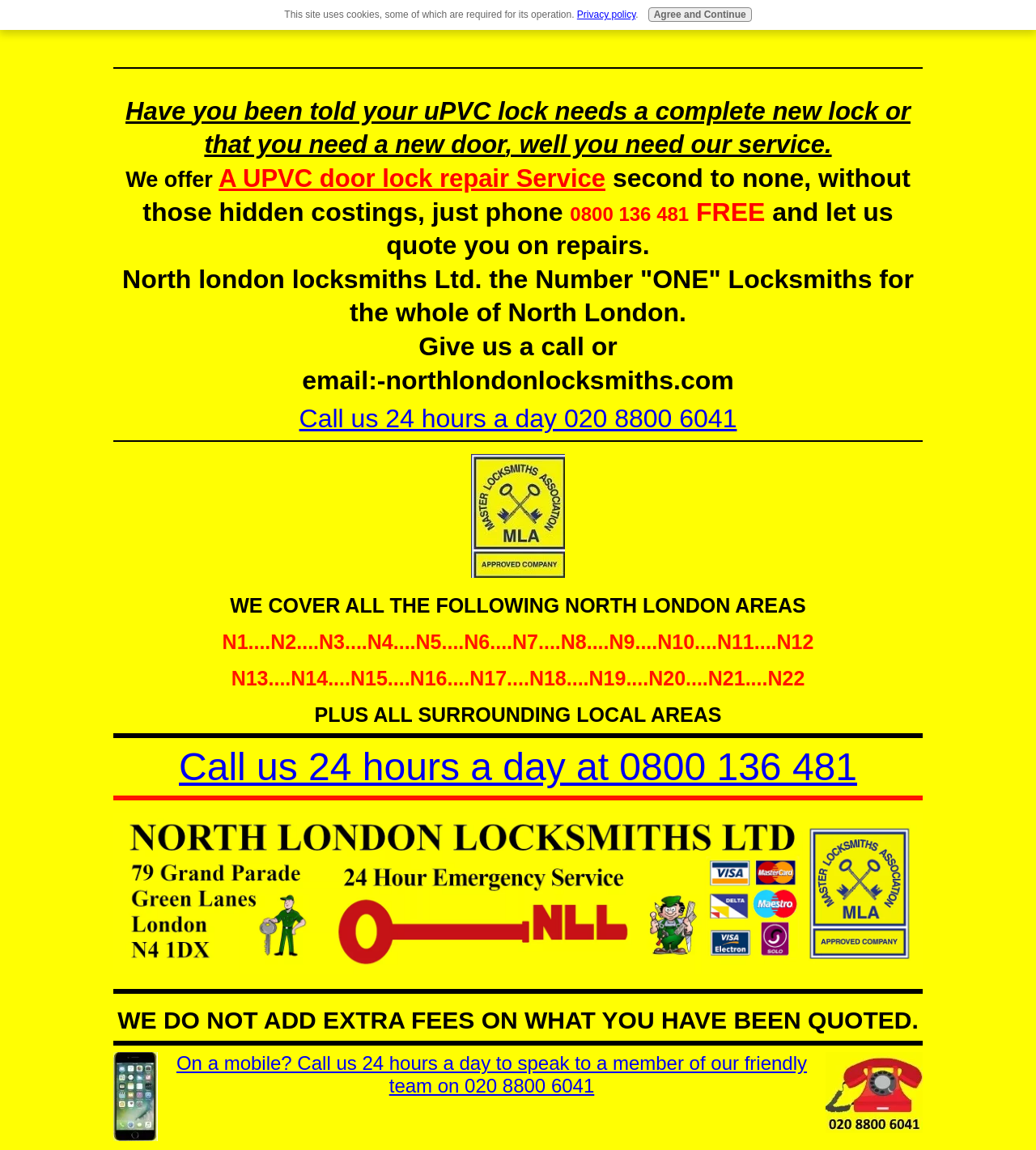Identify and provide the main heading of the webpage.

Have you been told your uPVC lock needs a complete new lock or that you need a new door, well you need our service.
We offer A UPVC door lock repair Service second to none, without those hidden costings, just phone 0800 136 481 FREE and let us quote you on repairs.
North london locksmiths Ltd. the Number "ONE" Locksmiths for the whole of North London.
Give us a call or
email:-northlondonlocksmiths.com
